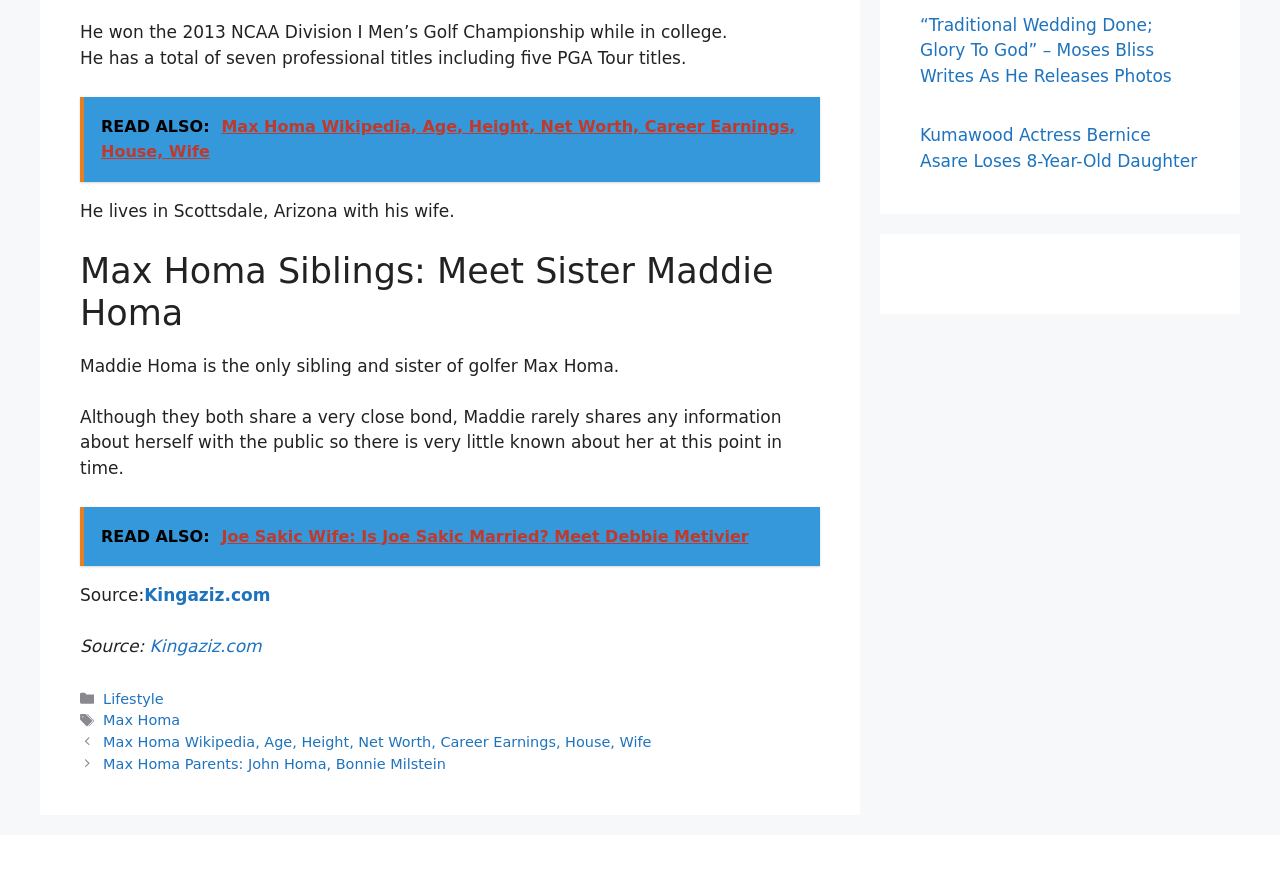Identify the bounding box coordinates for the element you need to click to achieve the following task: "Read about Max Homa's Wikipedia". The coordinates must be four float values ranging from 0 to 1, formatted as [left, top, right, bottom].

[0.062, 0.11, 0.641, 0.207]